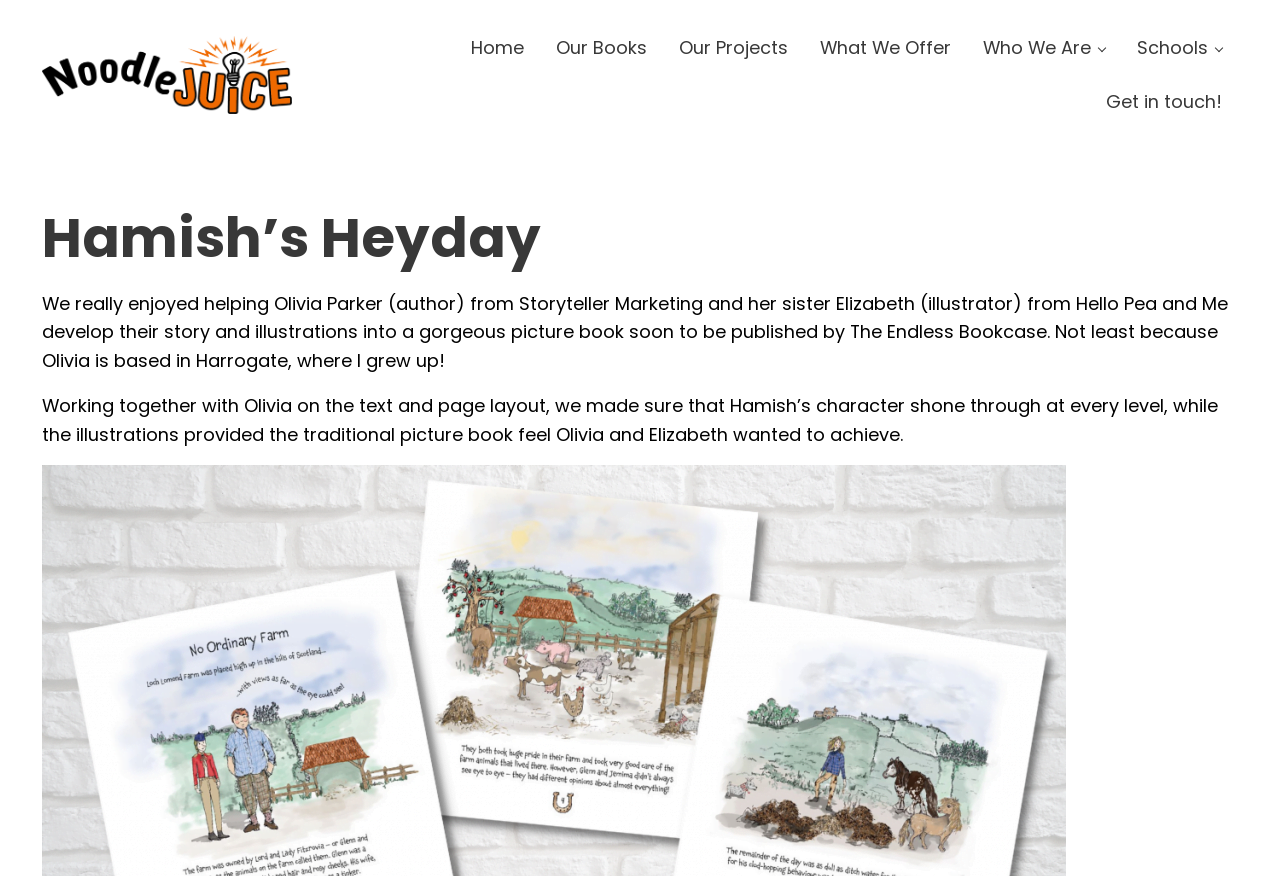Could you locate the bounding box coordinates for the section that should be clicked to accomplish this task: "Click the 'Home' link".

[0.356, 0.024, 0.422, 0.086]